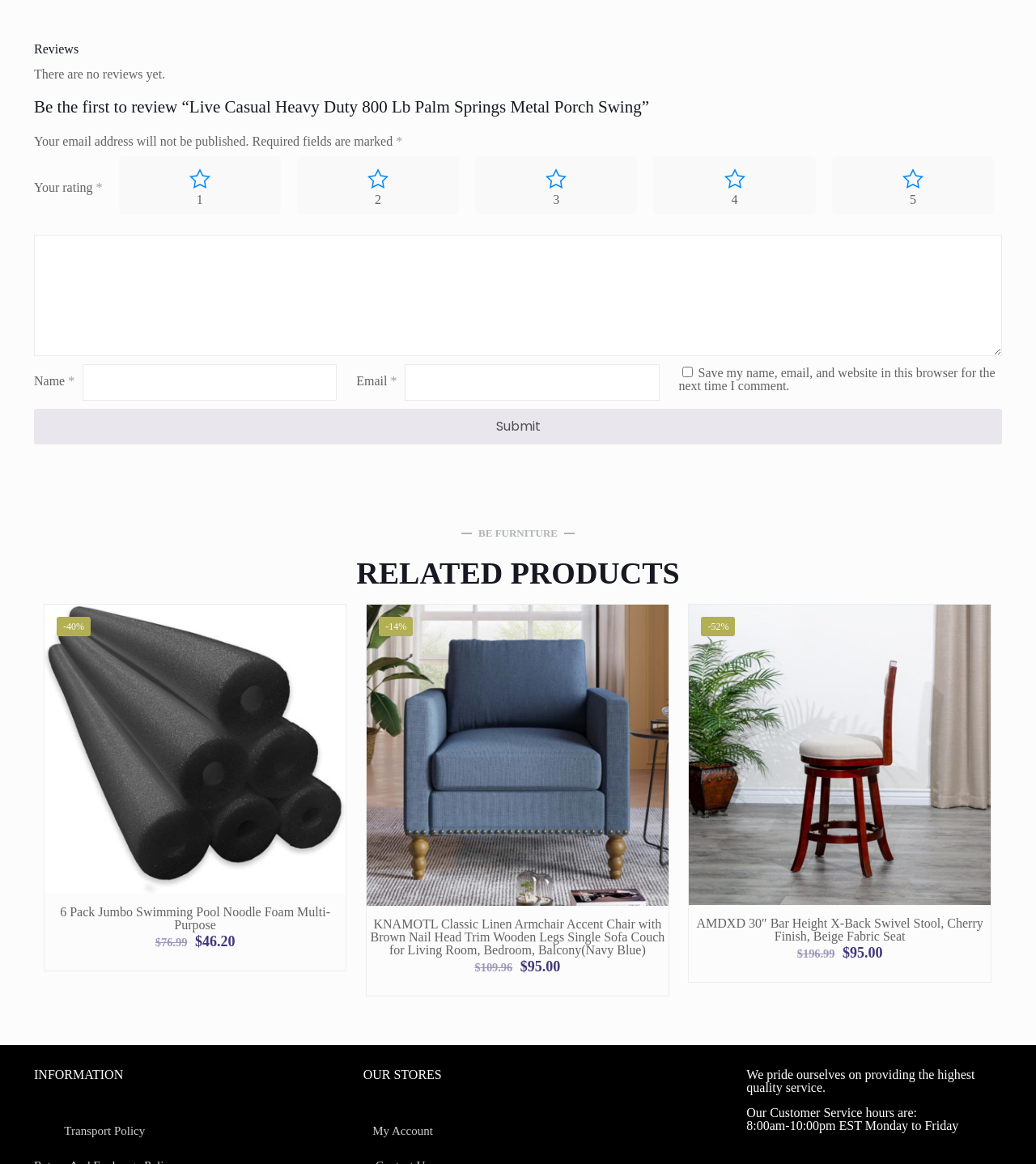Using the element description My Account, predict the bounding box coordinates for the UI element. Provide the coordinates in (top-left x, top-left y, bottom-right x, bottom-right y) format with values ranging from 0 to 1.

[0.351, 0.957, 0.427, 0.987]